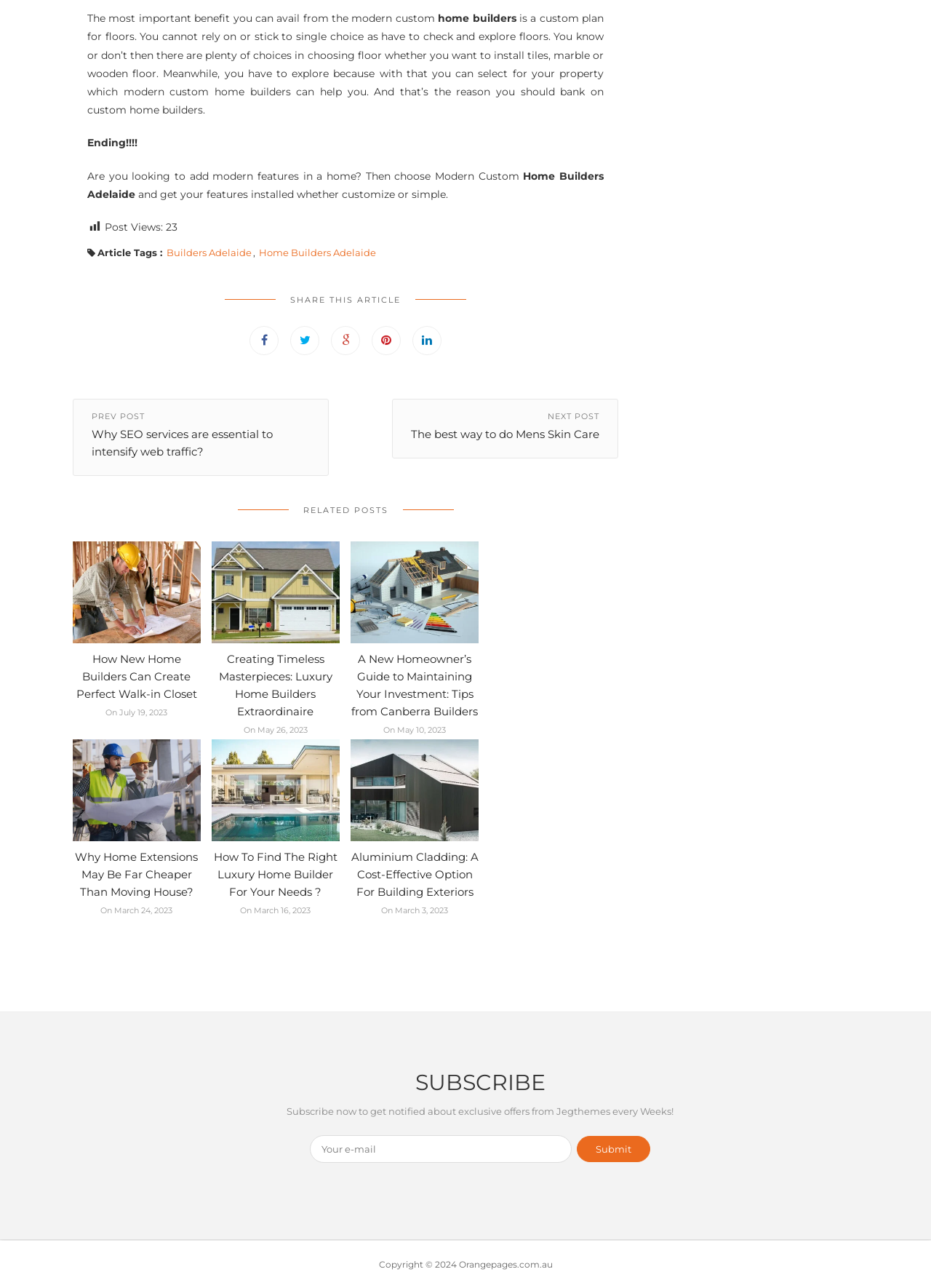Please locate the bounding box coordinates of the element that needs to be clicked to achieve the following instruction: "Click the 'SHARE THIS ARTICLE' link". The coordinates should be four float numbers between 0 and 1, i.e., [left, top, right, bottom].

[0.312, 0.229, 0.43, 0.237]